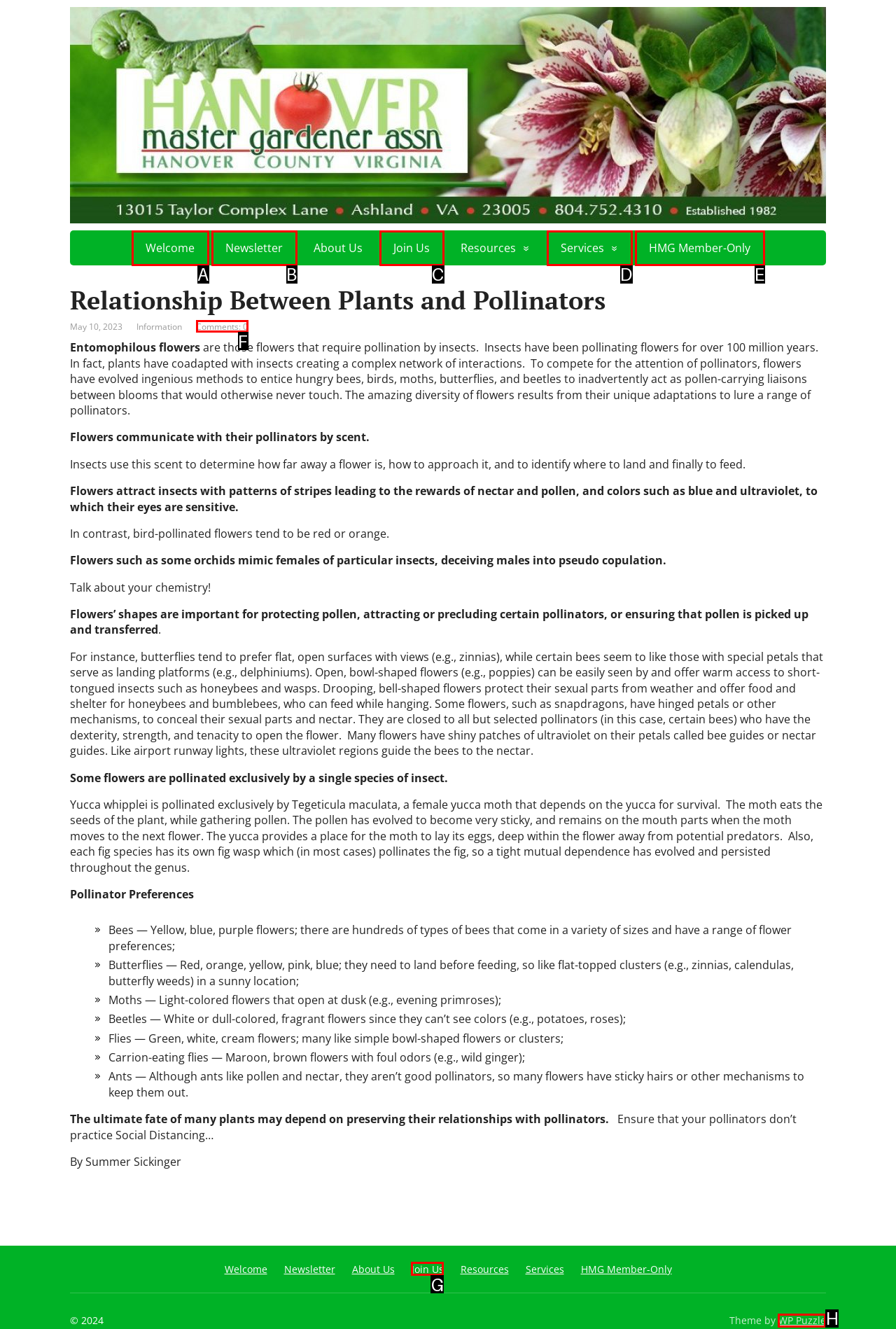Select the letter of the option that corresponds to: Services
Provide the letter from the given options.

D